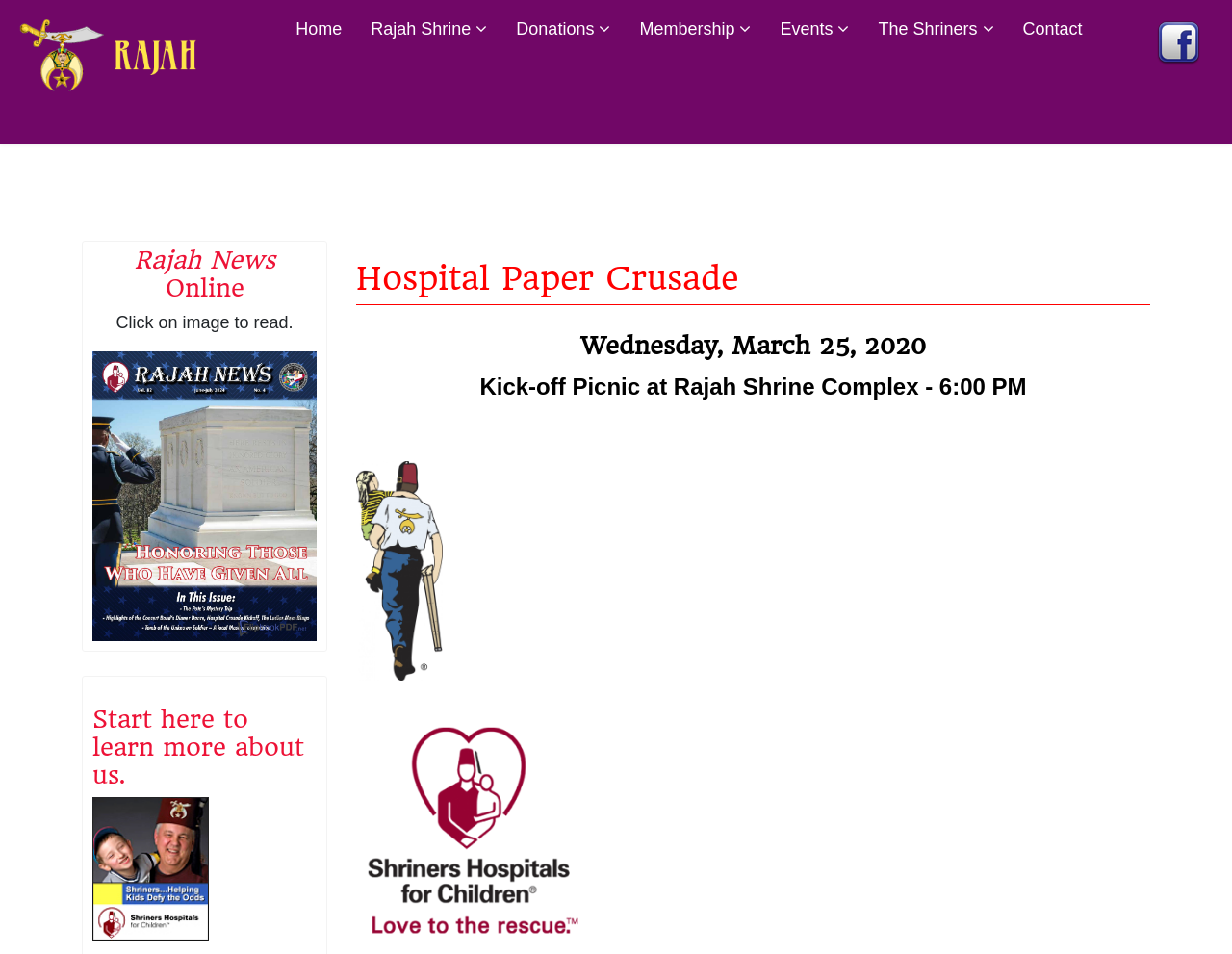Please determine and provide the text content of the webpage's heading.

Hospital Paper Crusade